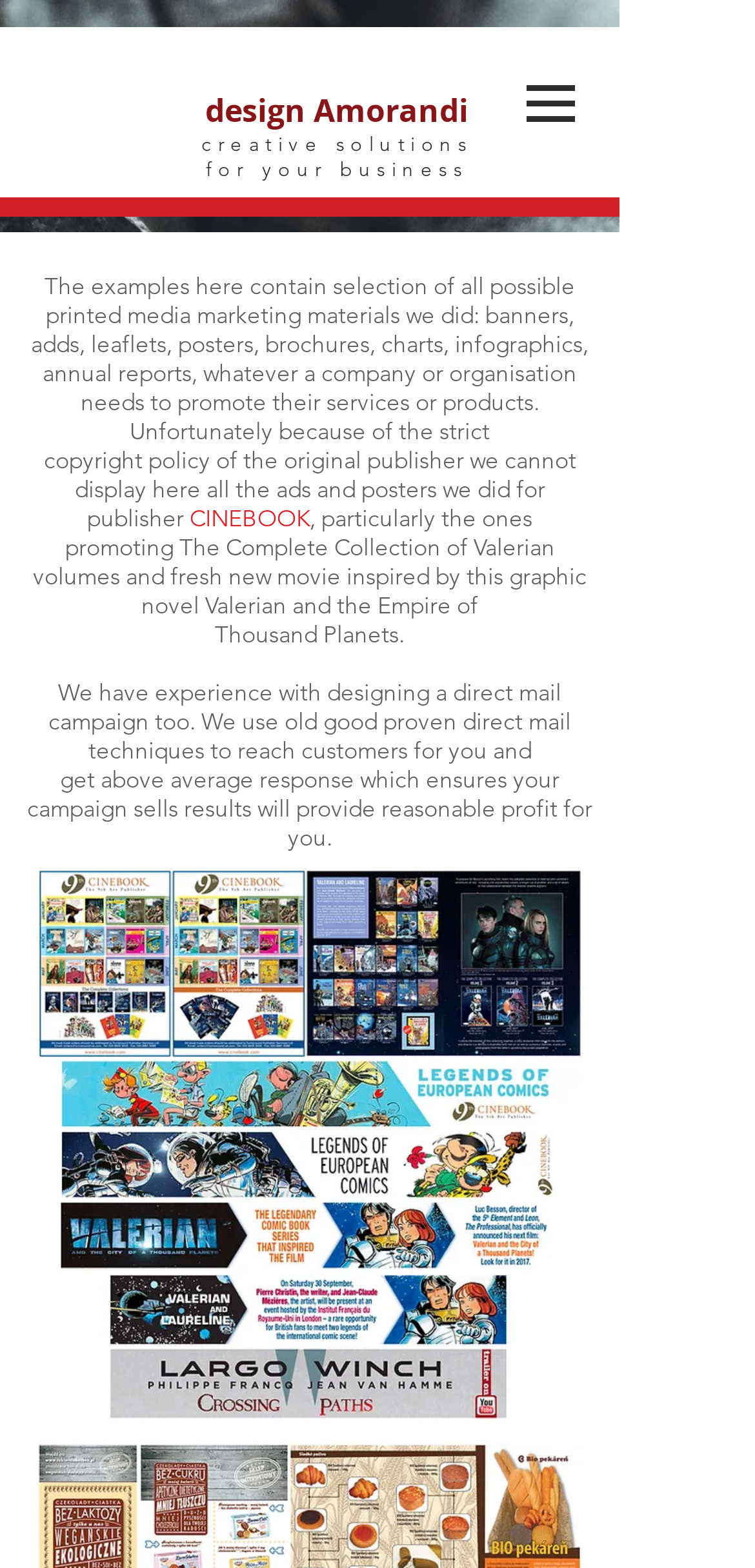Using the format (top-left x, top-left y, bottom-right x, bottom-right y), and given the element description, identify the bounding box coordinates within the screenshot: design Amorandi

[0.272, 0.057, 0.621, 0.084]